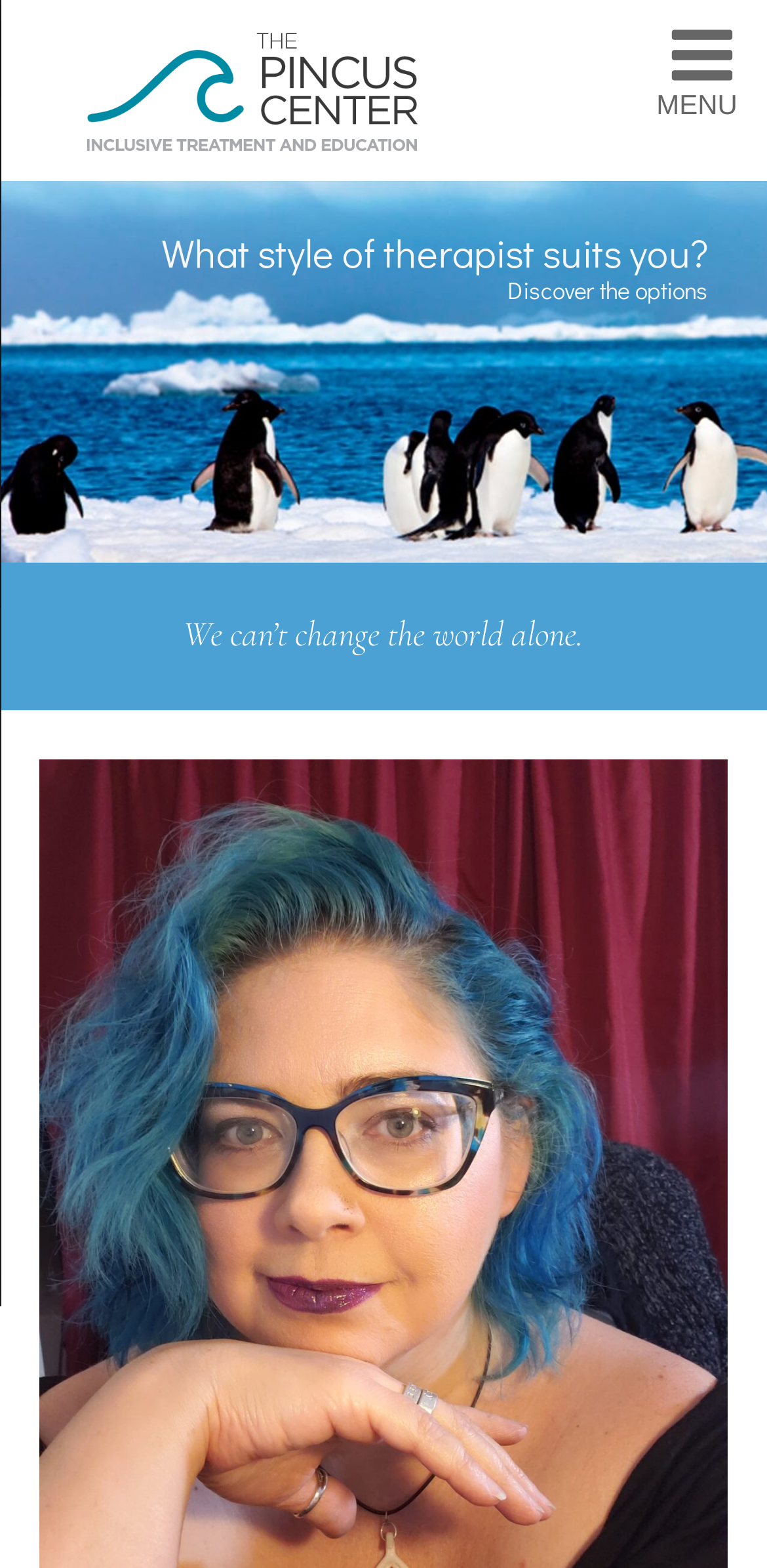Bounding box coordinates are given in the format (top-left x, top-left y, bottom-right x, bottom-right y). All values should be floating point numbers between 0 and 1. Provide the bounding box coordinate for the UI element described as: MENU

[0.705, 0.013, 0.961, 0.078]